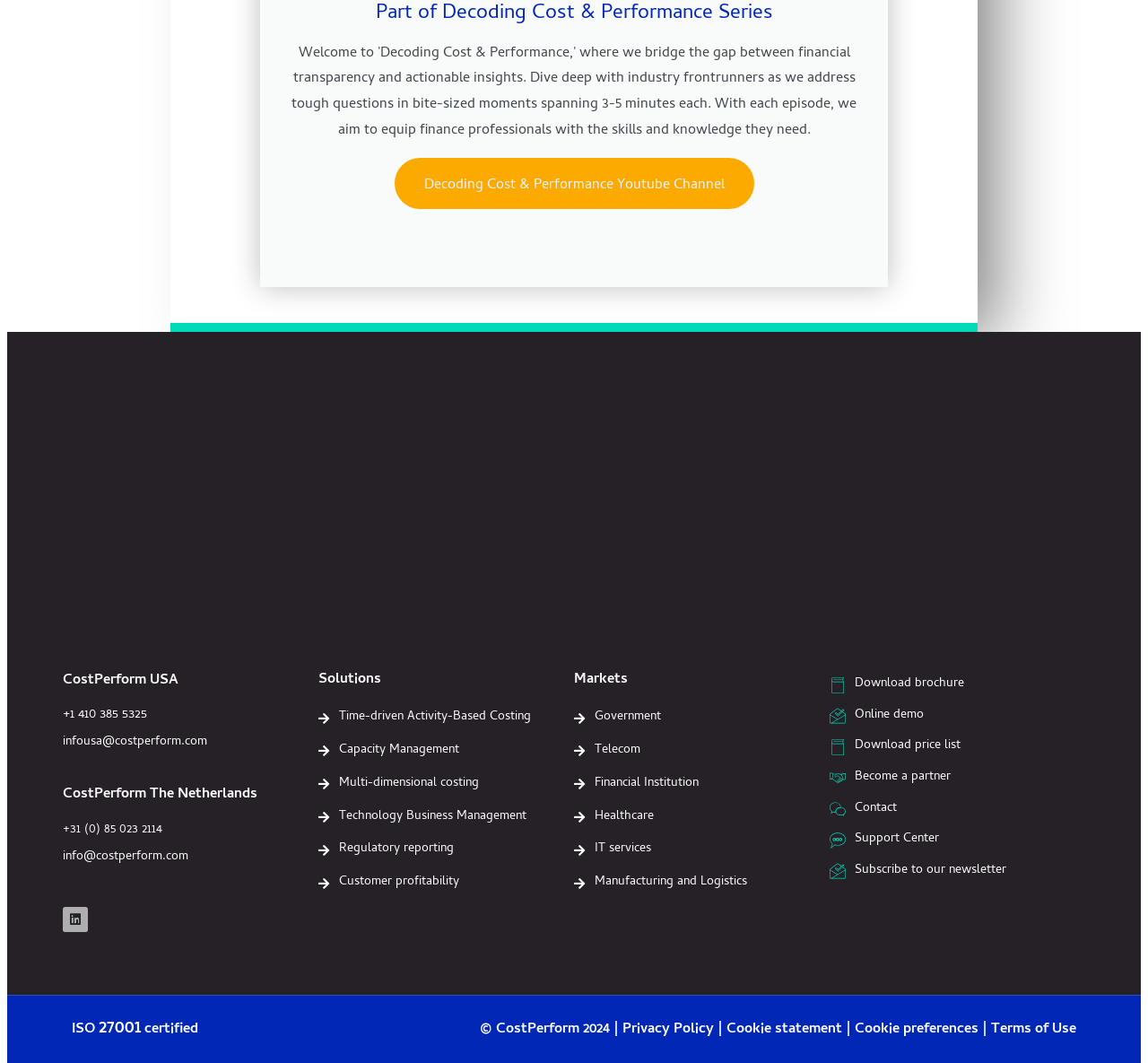Determine the coordinates of the bounding box that should be clicked to complete the instruction: "Contact CostPerform USA". The coordinates should be represented by four float numbers between 0 and 1: [left, top, right, bottom].

[0.055, 0.662, 0.128, 0.683]